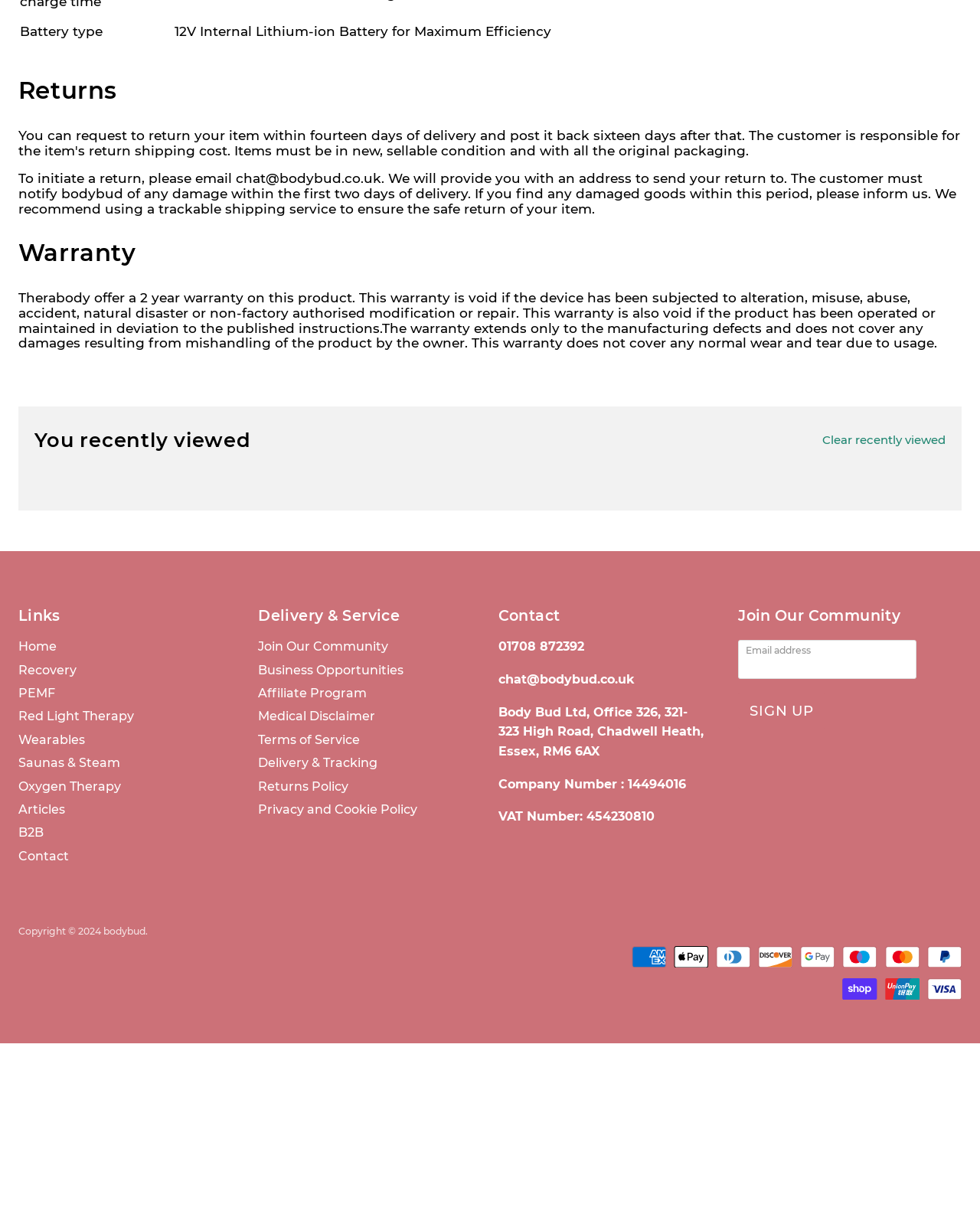Using the provided element description: "Privacy and Cookie Policy", identify the bounding box coordinates. The coordinates should be four floats between 0 and 1 in the order [left, top, right, bottom].

[0.277, 0.793, 0.448, 0.806]